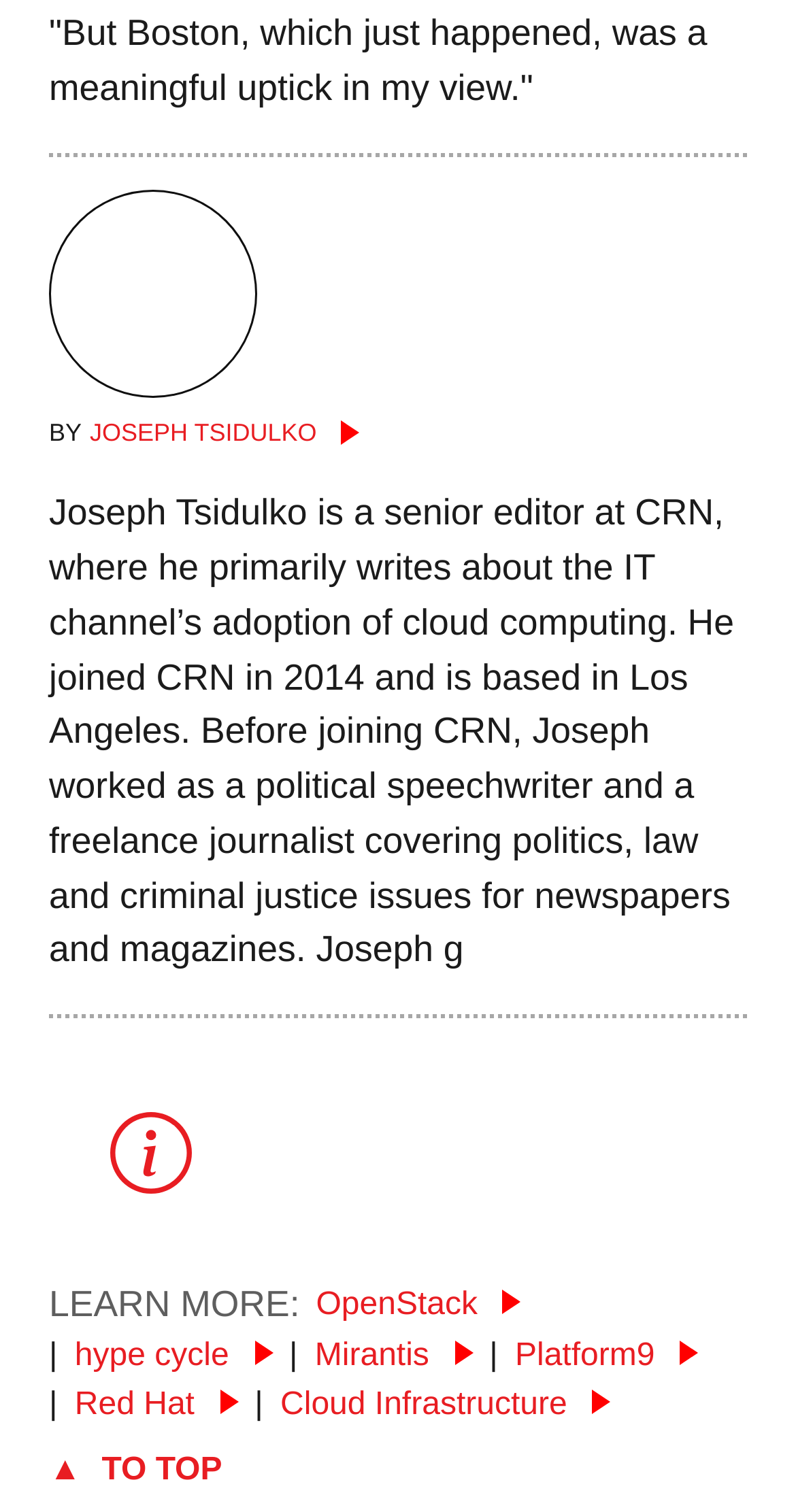Locate the bounding box coordinates of the clickable area to execute the instruction: "read about Joseph Tsidulko". Provide the coordinates as four float numbers between 0 and 1, represented as [left, top, right, bottom].

[0.062, 0.326, 0.922, 0.642]